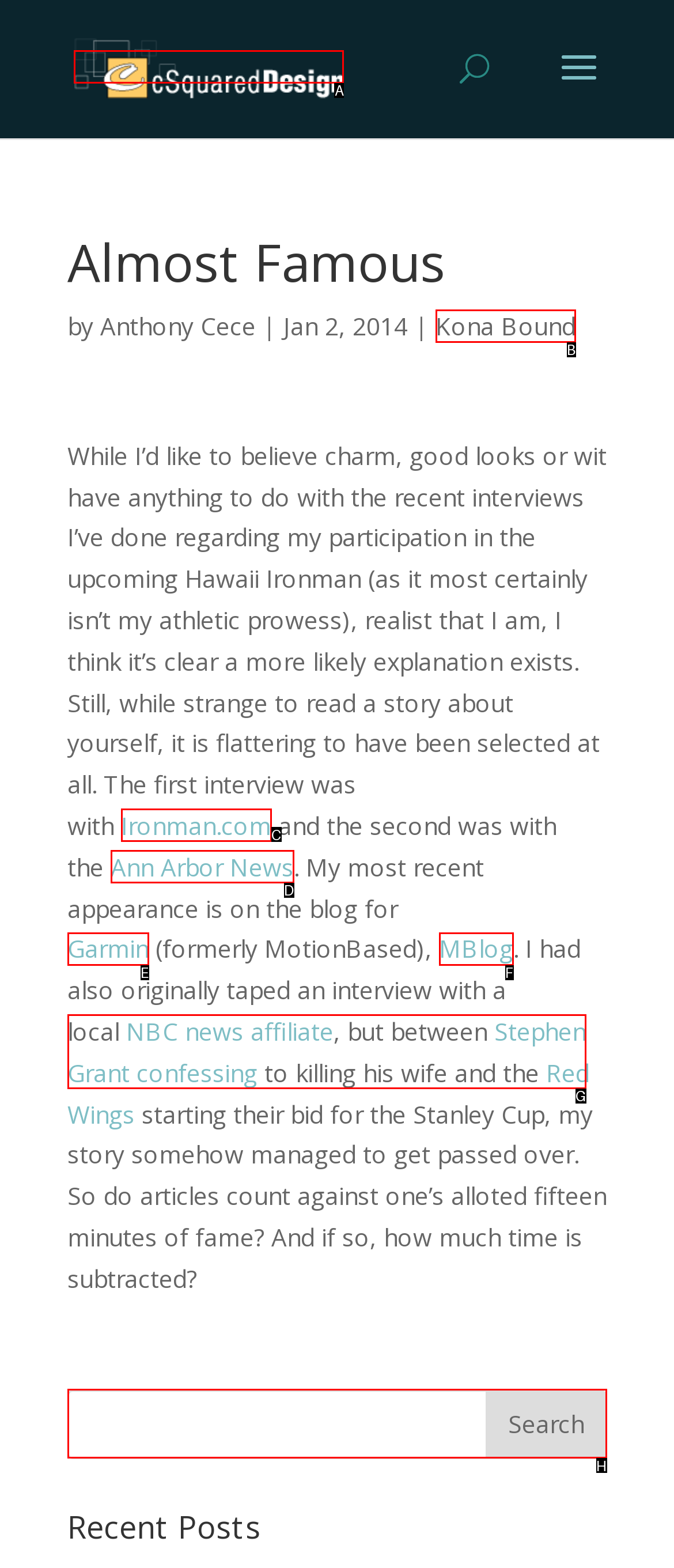Determine which UI element I need to click to achieve the following task: Visit cSquared Design website Provide your answer as the letter of the selected option.

A